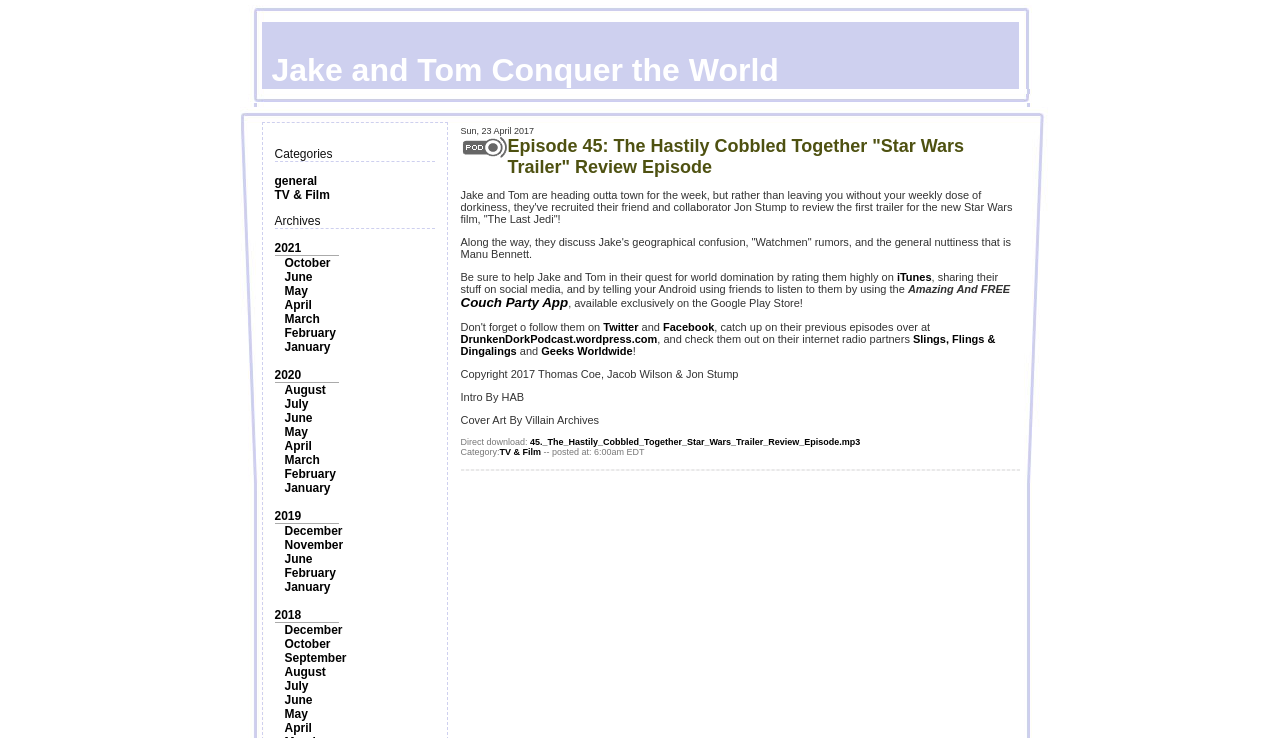Provide the bounding box coordinates of the HTML element described by the text: "Slings, Flings & Dingalings". The coordinates should be in the format [left, top, right, bottom] with values between 0 and 1.

[0.36, 0.451, 0.778, 0.484]